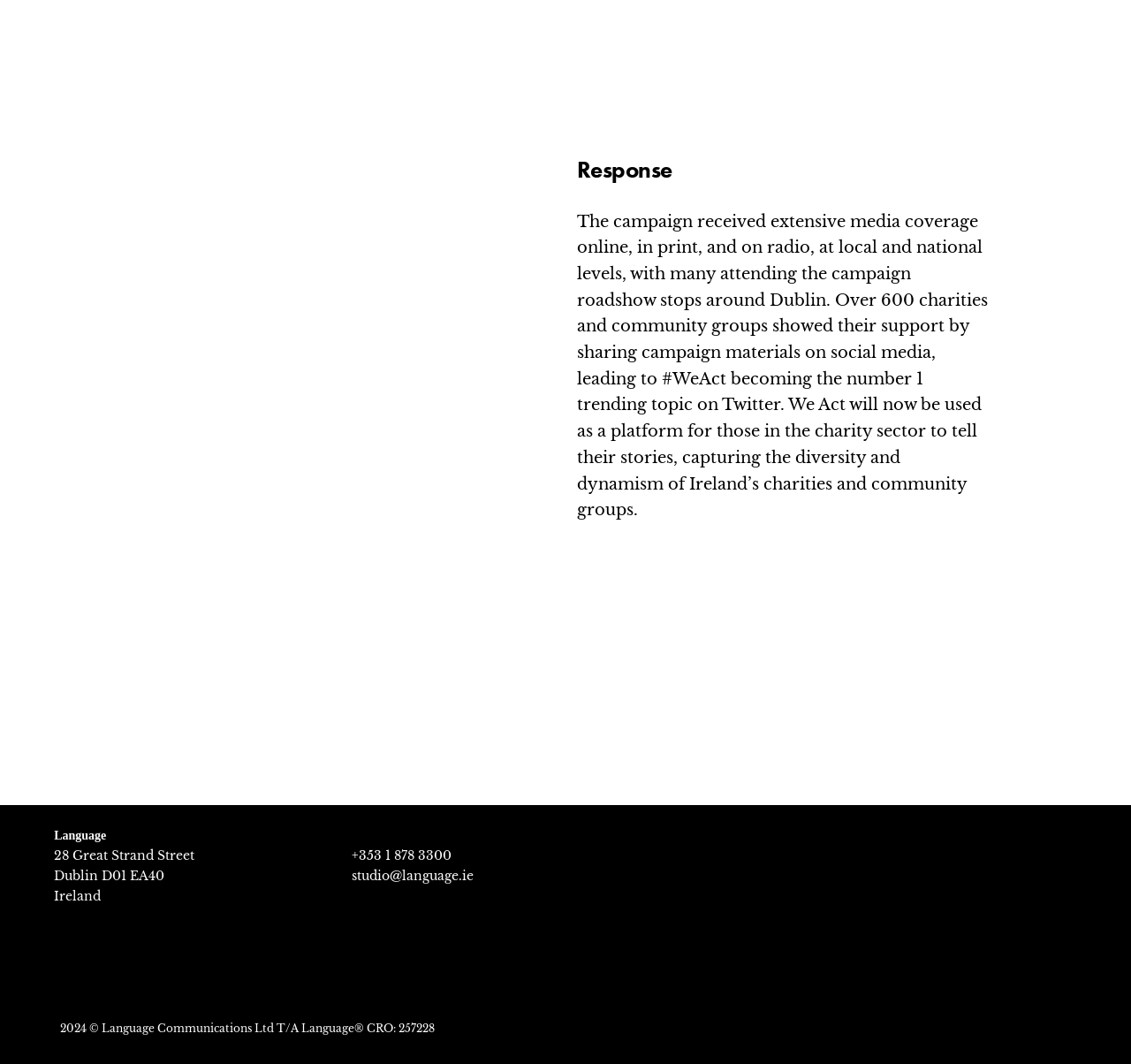Answer the question below using just one word or a short phrase: 
What is the email address of the studio?

studio@language.ie